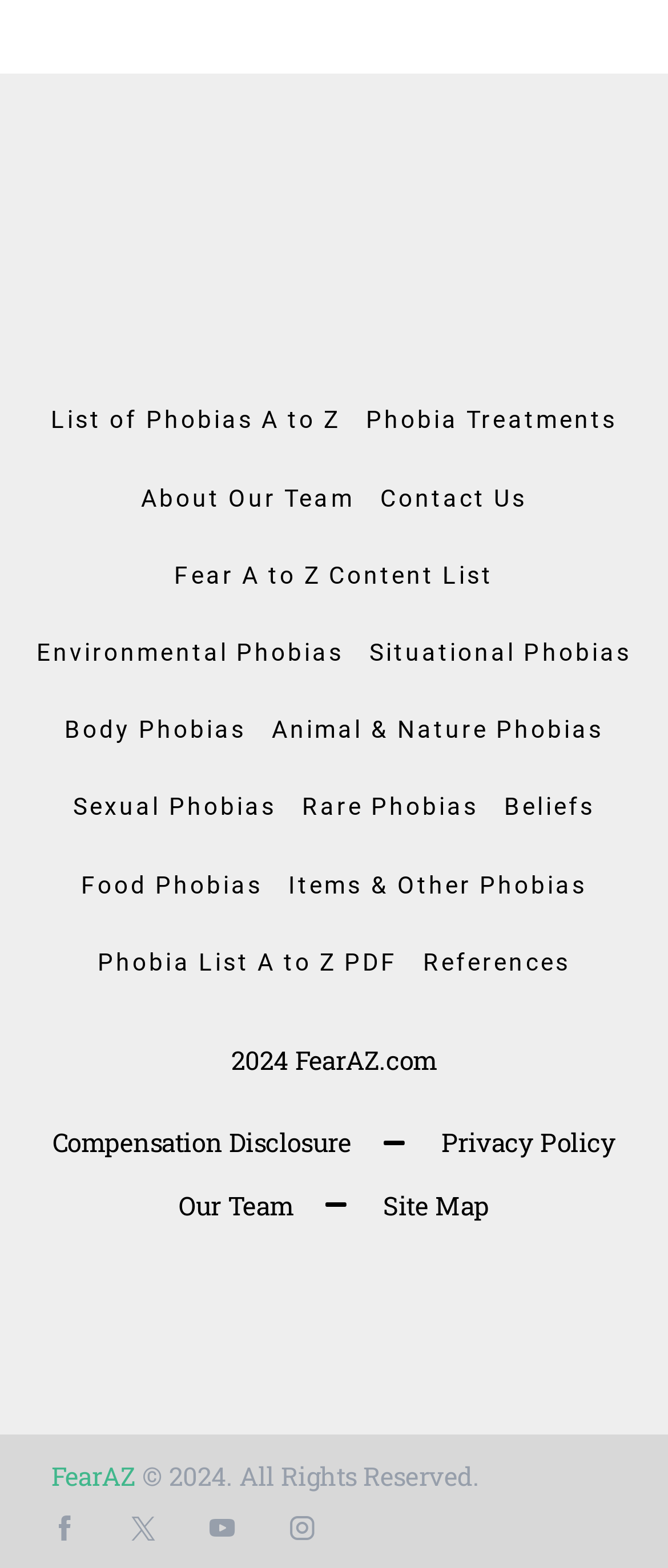Identify the bounding box coordinates of the clickable region to carry out the given instruction: "check the compensation disclosure".

[0.078, 0.713, 0.526, 0.744]